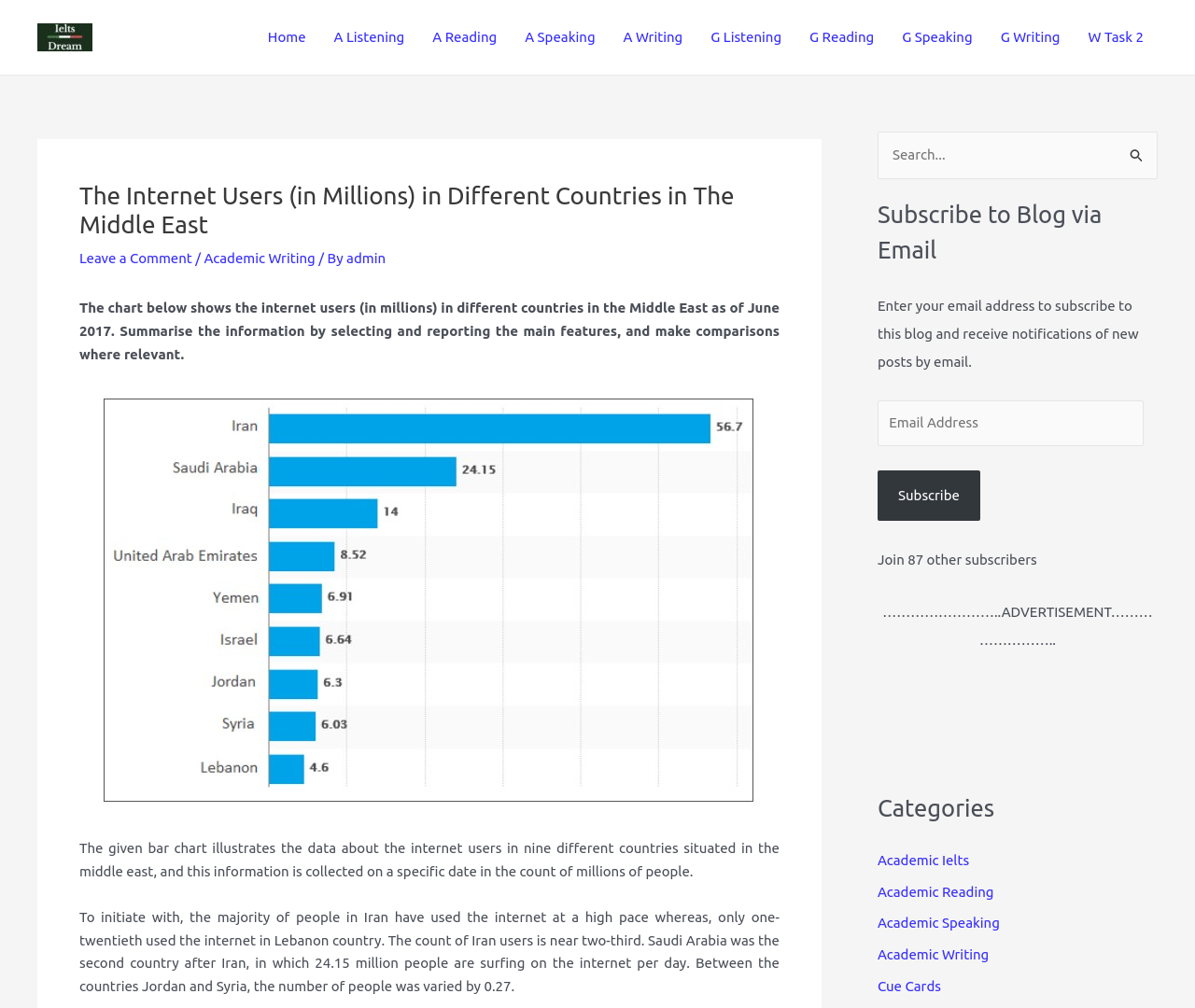Pinpoint the bounding box coordinates of the element you need to click to execute the following instruction: "Subscribe to the blog via email". The bounding box should be represented by four float numbers between 0 and 1, in the format [left, top, right, bottom].

[0.734, 0.467, 0.82, 0.517]